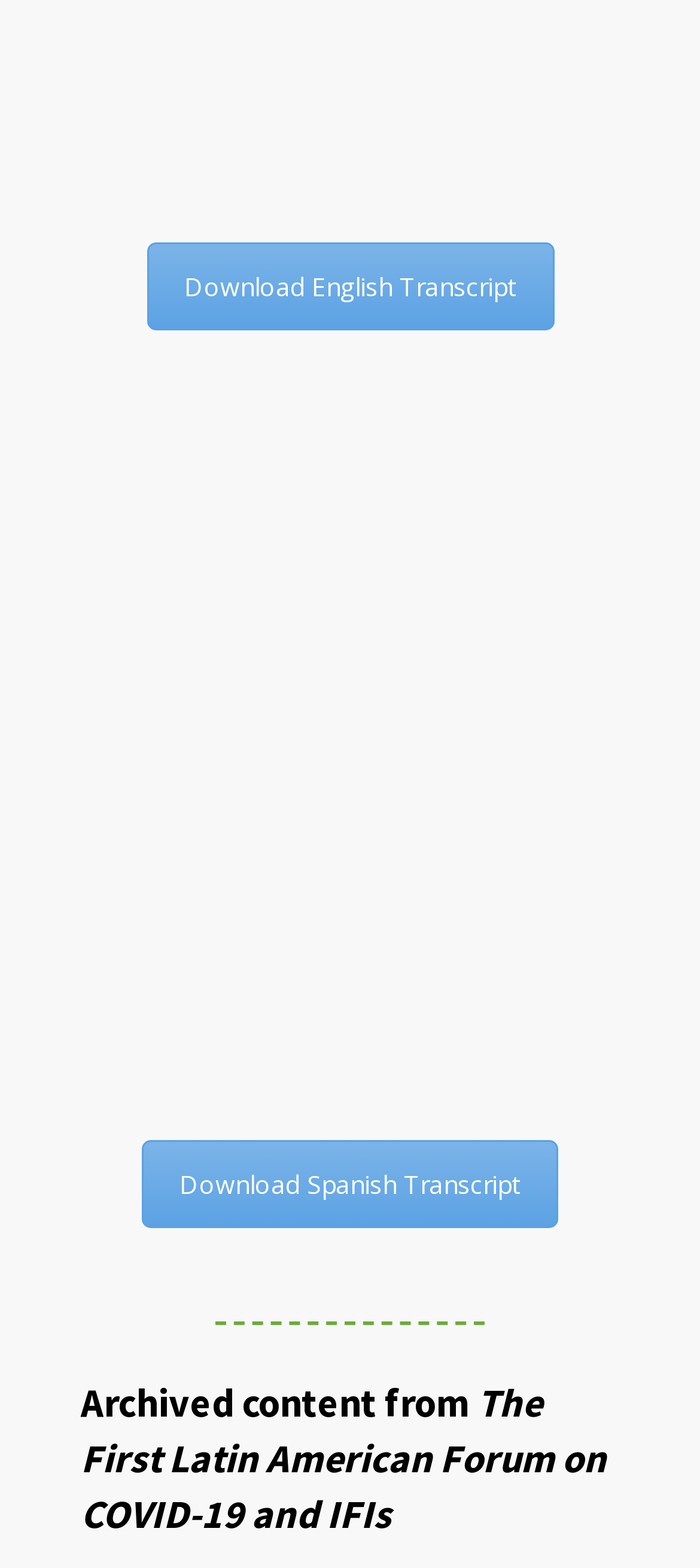Please specify the bounding box coordinates in the format (top-left x, top-left y, bottom-right x, bottom-right y), with values ranging from 0 to 1. Identify the bounding box for the UI component described as follows: Download English Transcript

[0.209, 0.154, 0.791, 0.21]